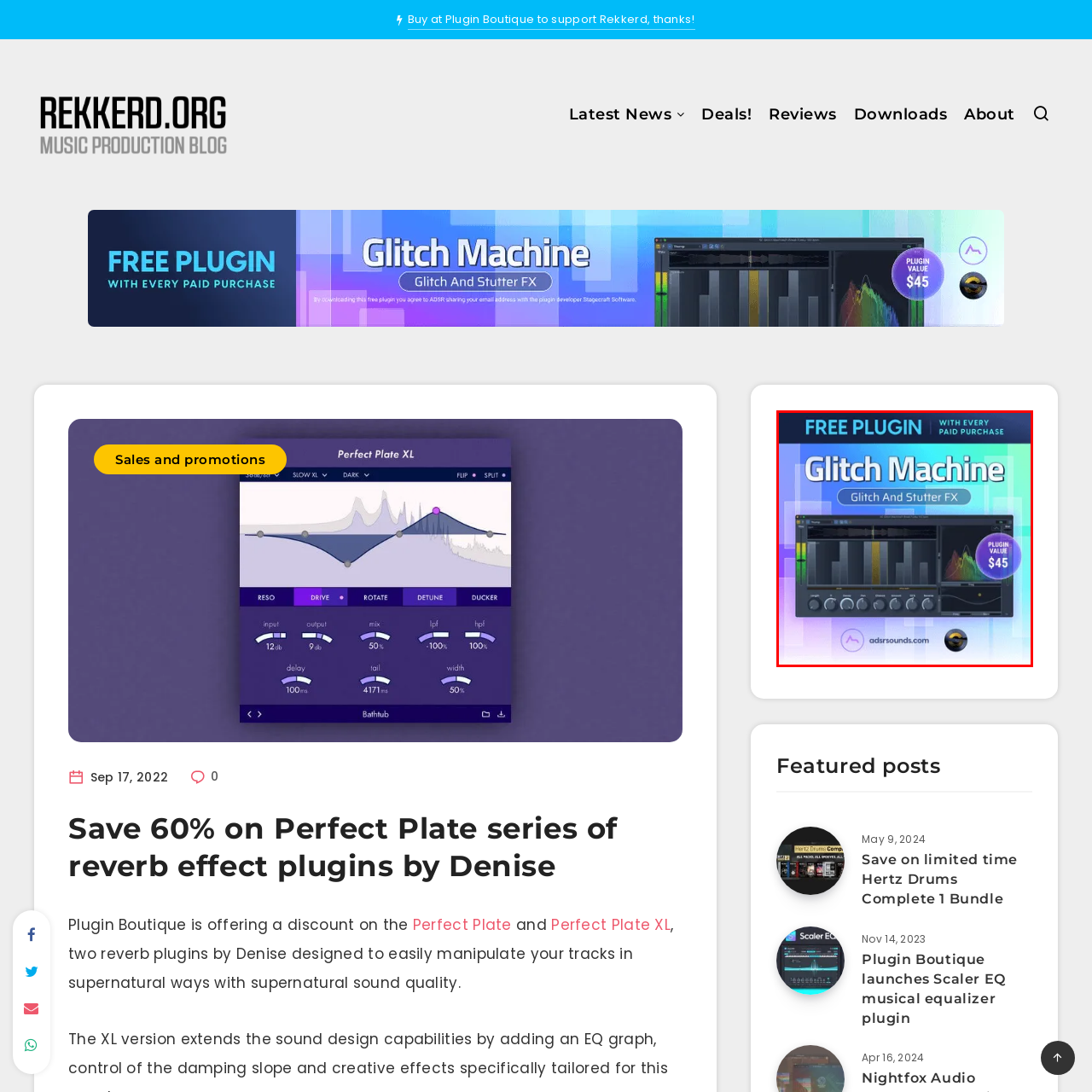Inspect the image outlined in red and answer succinctly: What is the value of the plugin?

$45